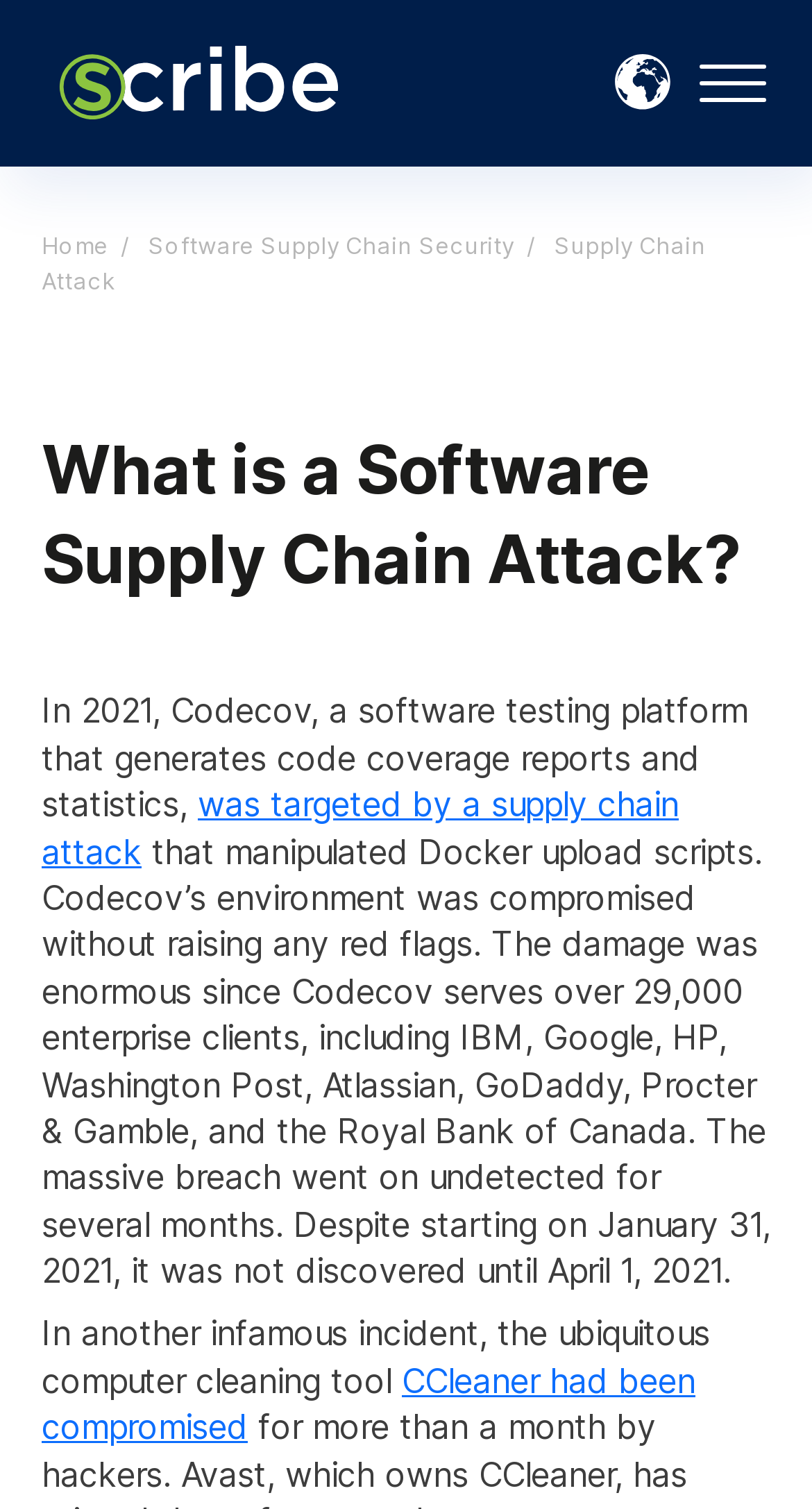What is the topic of this webpage?
Please give a detailed and elaborate answer to the question.

Based on the webpage content, I can see that the main heading is 'What is a Software Supply Chain Attack?' and the text below it discusses the concept of software supply chain attacks, their threats, and how to defend against them. Therefore, the topic of this webpage is software supply chain attacks.